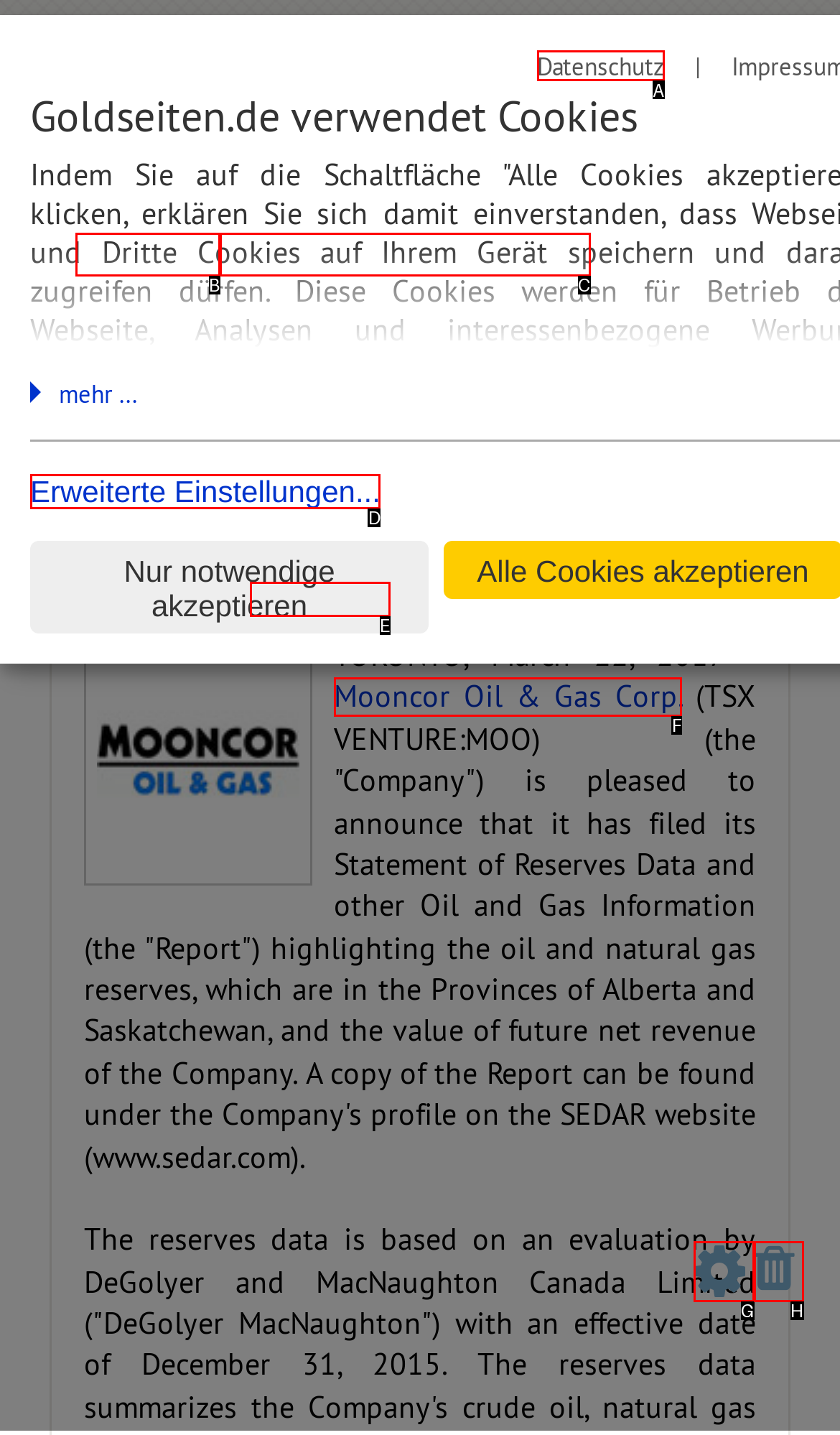From the available choices, determine which HTML element fits this description: How to use Orgonite Respond with the correct letter.

None